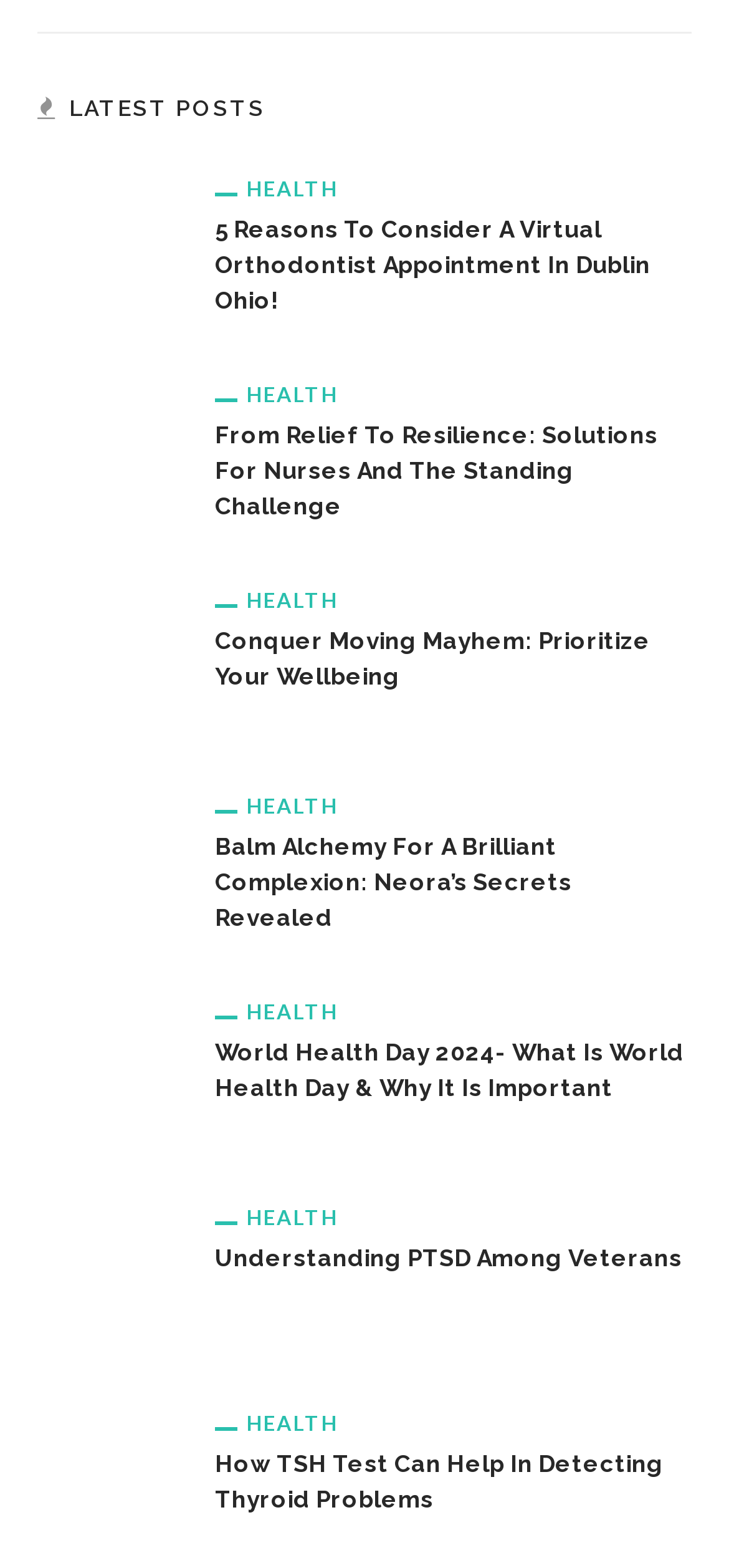What is the category of the articles on this webpage?
Using the image, answer in one word or phrase.

HEALTH